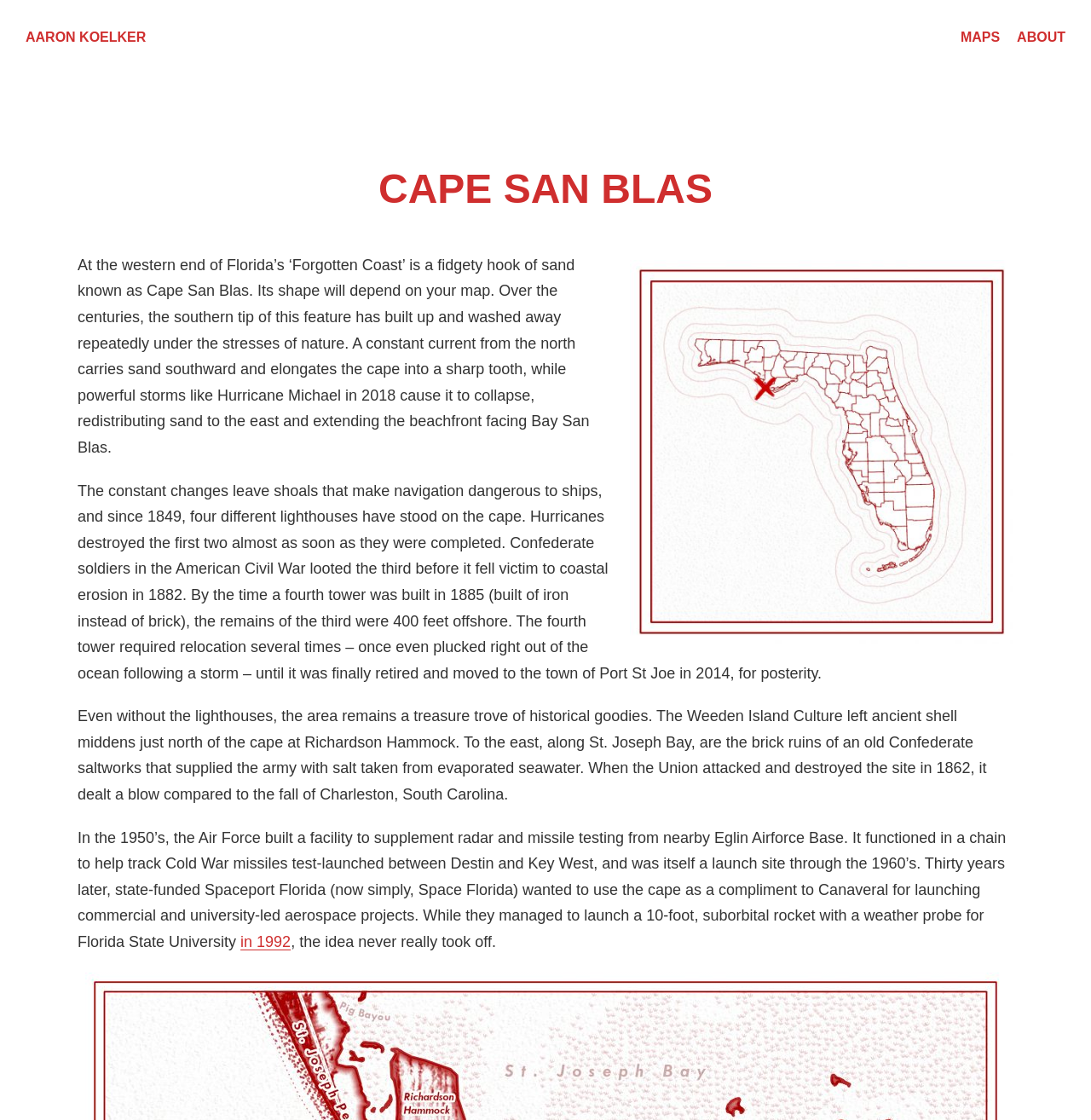Provide a short answer to the following question with just one word or phrase: What was built by the Air Force in the 1950s?

A facility